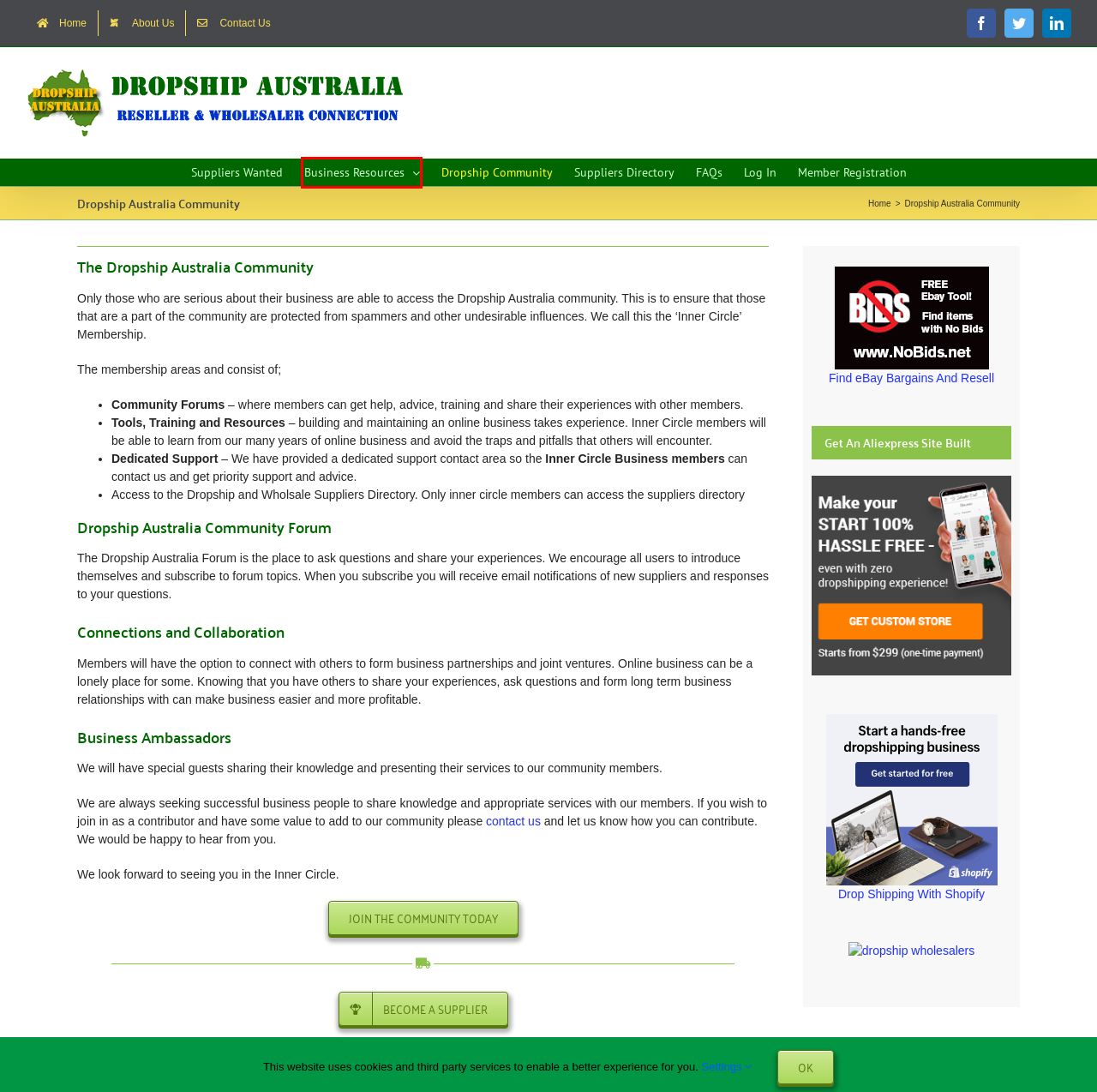You have a screenshot of a webpage with a red bounding box around an element. Identify the webpage description that best fits the new page that appears after clicking the selected element in the red bounding box. Here are the candidates:
A. Log In ‹ Dropship Australia — WordPress
B. The Ultimate Guide to Dropshipping: How to Dropship (2024) - Shopify Australia
C. Dropship Australia - Wholesale Suppliers and Reseller Community
D. Business Resources For Online Resellers - Dropship Australia
E. Frequently Asked Questions - Dropship Australia
F. Suppliers Wanted For Online Retailers - Dropship Australia
G. Contact Dropship Australia - Dropship Australia
H. Get A Free Dropshipping Store And Start Dropshipping Business Today!

D